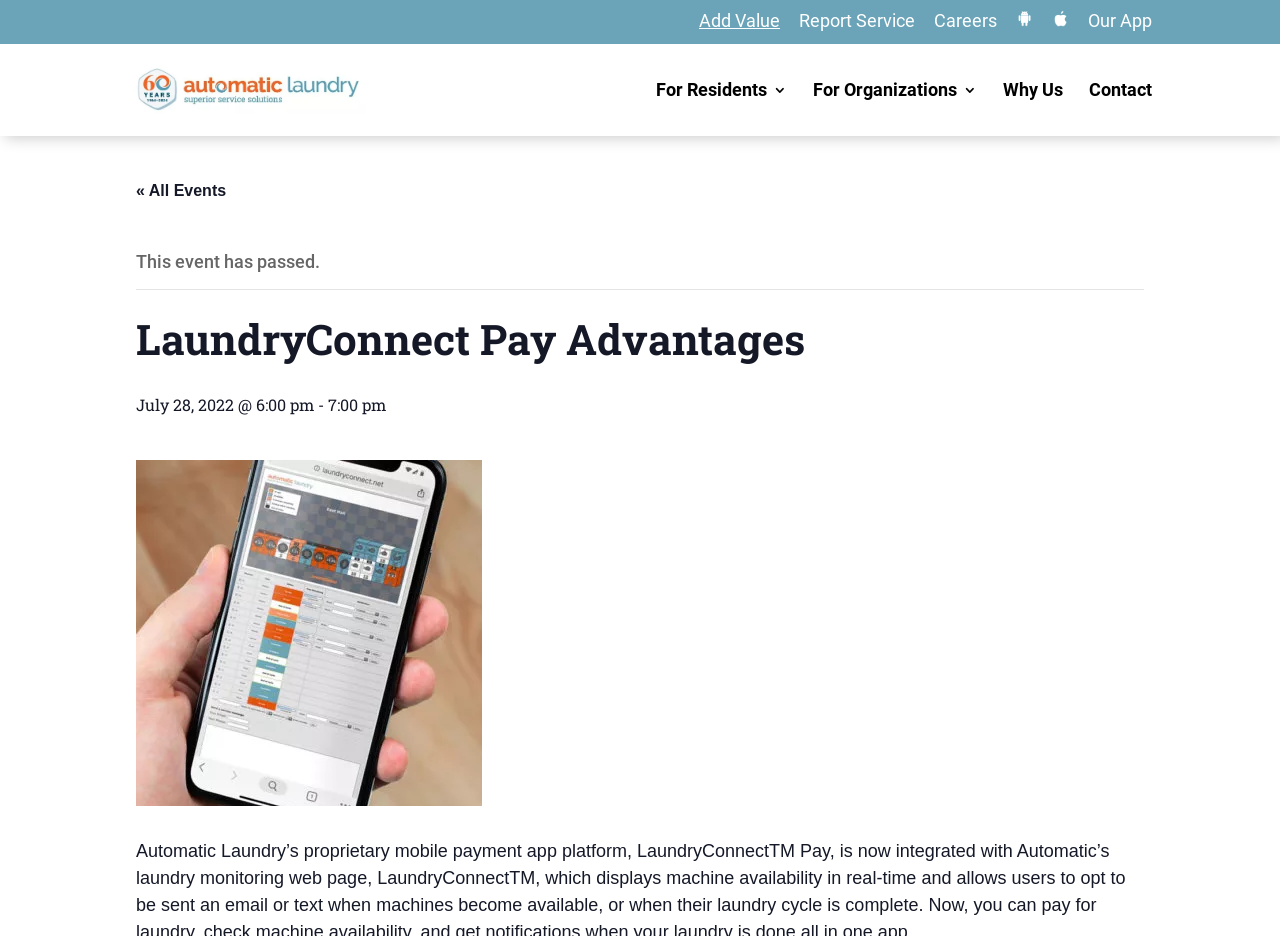Answer the following query concisely with a single word or phrase:
Is there an image on the top left?

Yes